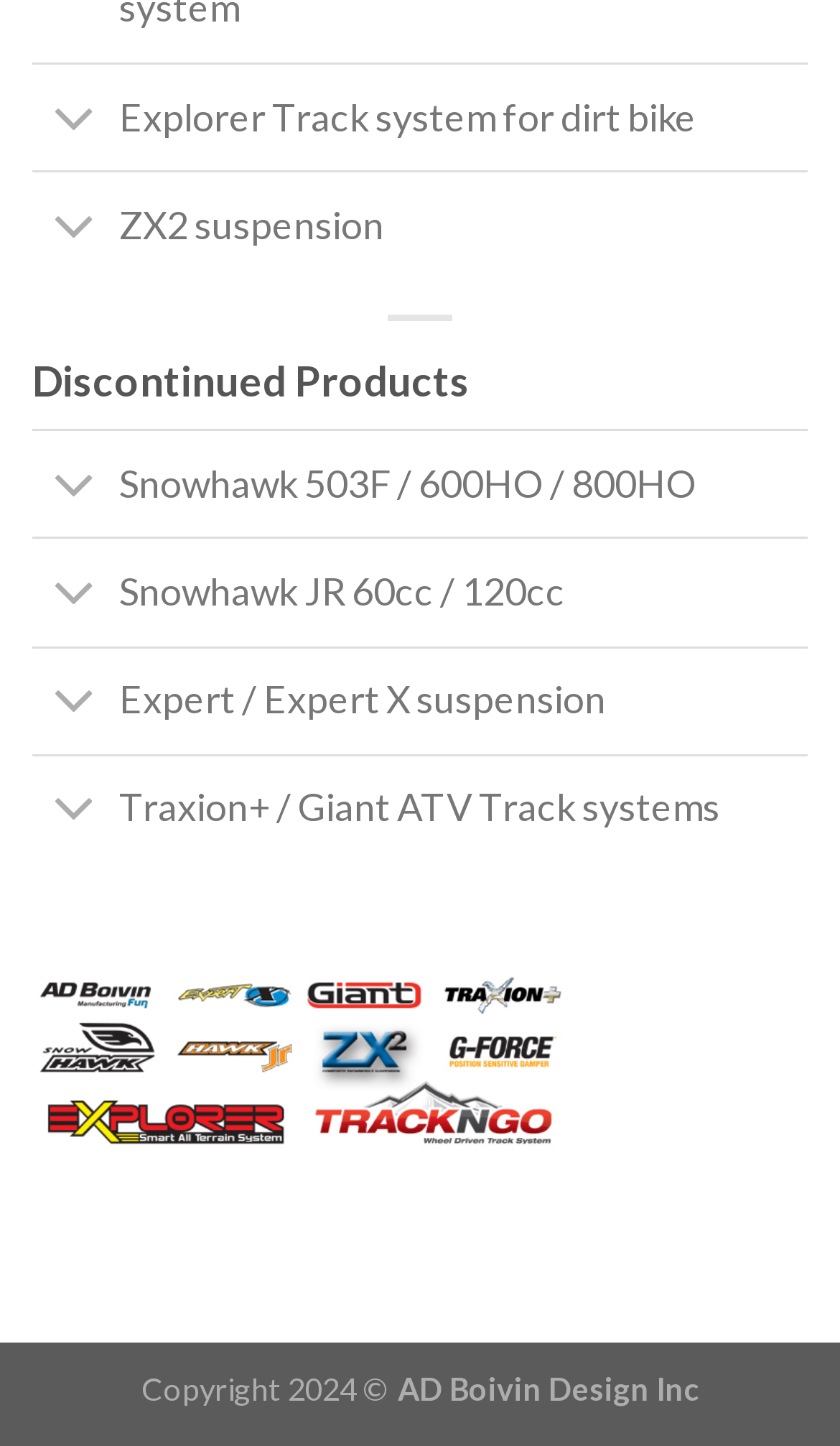Using the element description: "ZX2 suspension", determine the bounding box coordinates for the specified UI element. The coordinates should be four float numbers between 0 and 1, [left, top, right, bottom].

[0.038, 0.118, 0.962, 0.193]